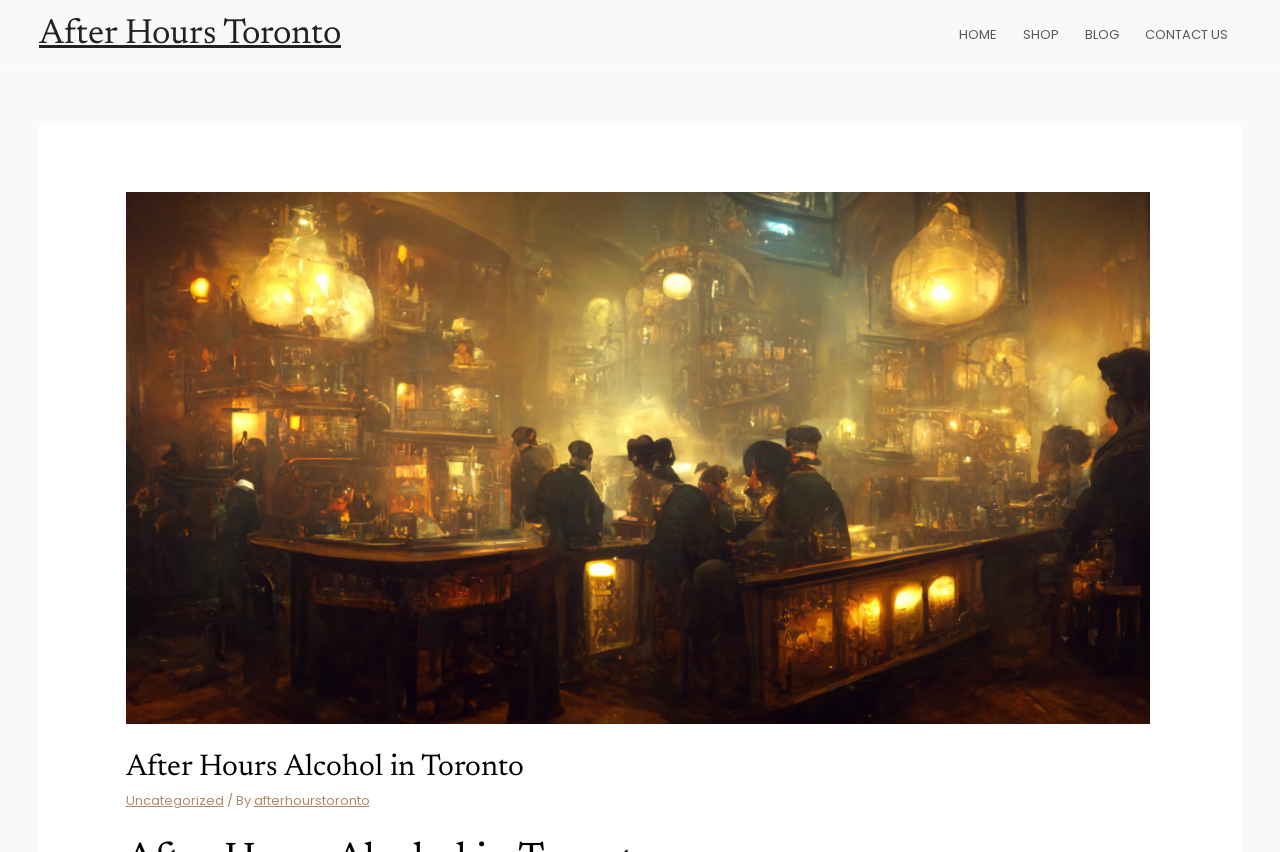Extract the main heading from the webpage content.

After Hours Alcohol in Toronto